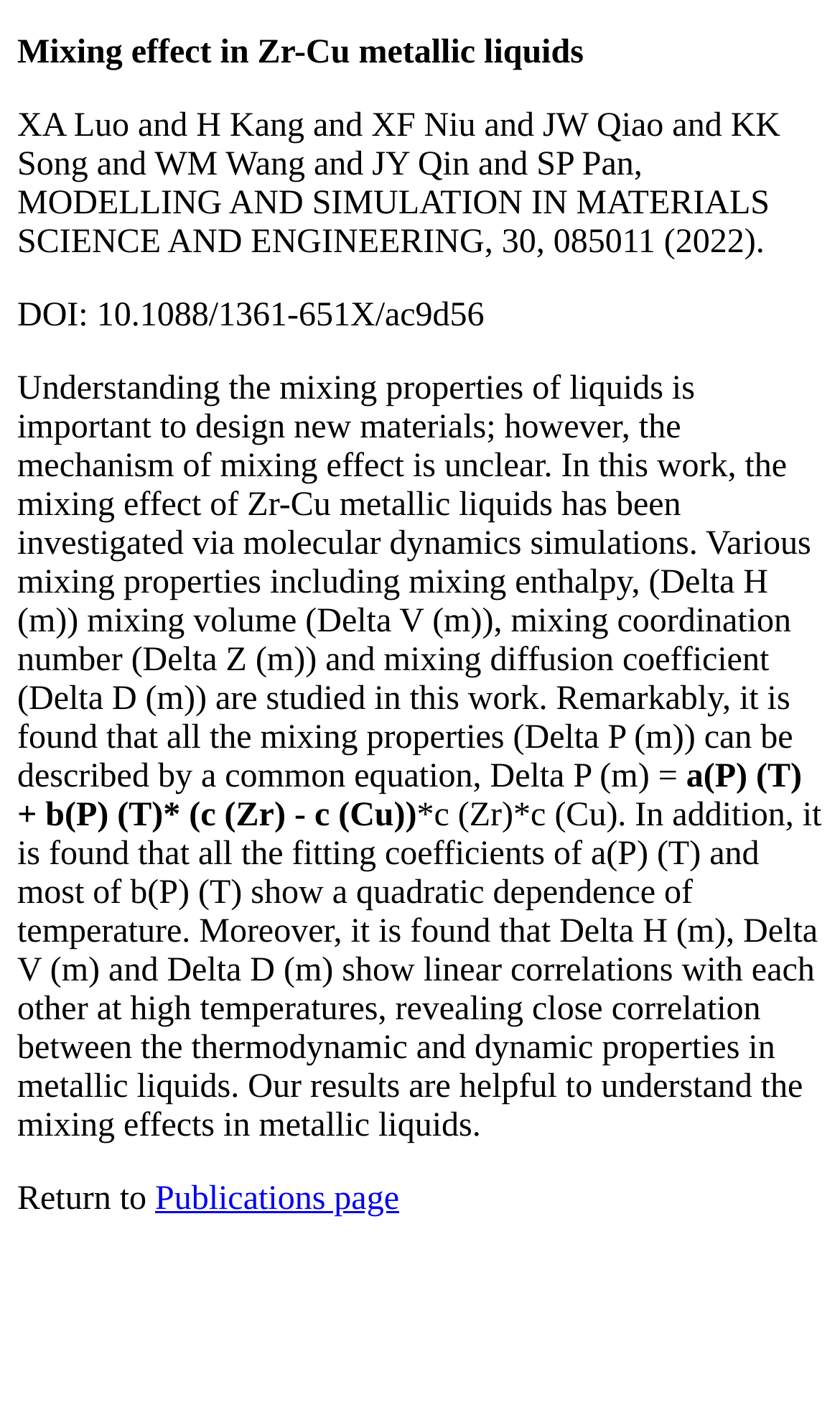Offer a comprehensive description of the webpage’s content and structure.

The webpage appears to be a scientific article or research paper about the mixing effect in Zr-Cu metallic liquids. At the top, there is a title "Mixing effect in Zr-Cu metallic liquids" followed by the authors' names and publication information, including the journal name, volume, and DOI. 

Below the title, there is a long paragraph that summarizes the research, which discusses the importance of understanding the mixing properties of liquids in designing new materials. The paragraph explains that the research investigates the mixing effect of Zr-Cu metallic liquids through molecular dynamics simulations, studying various mixing properties such as mixing enthalpy, mixing volume, mixing coordination number, and mixing diffusion coefficient. 

The paragraph is divided into two parts, with a mathematical equation in between, which describes the mixing properties. The second part of the paragraph continues to discuss the findings, including the relationships between the thermodynamic and dynamic properties in metallic liquids.

At the bottom, there is a "Return to" text, followed by a link to the "Publications page".